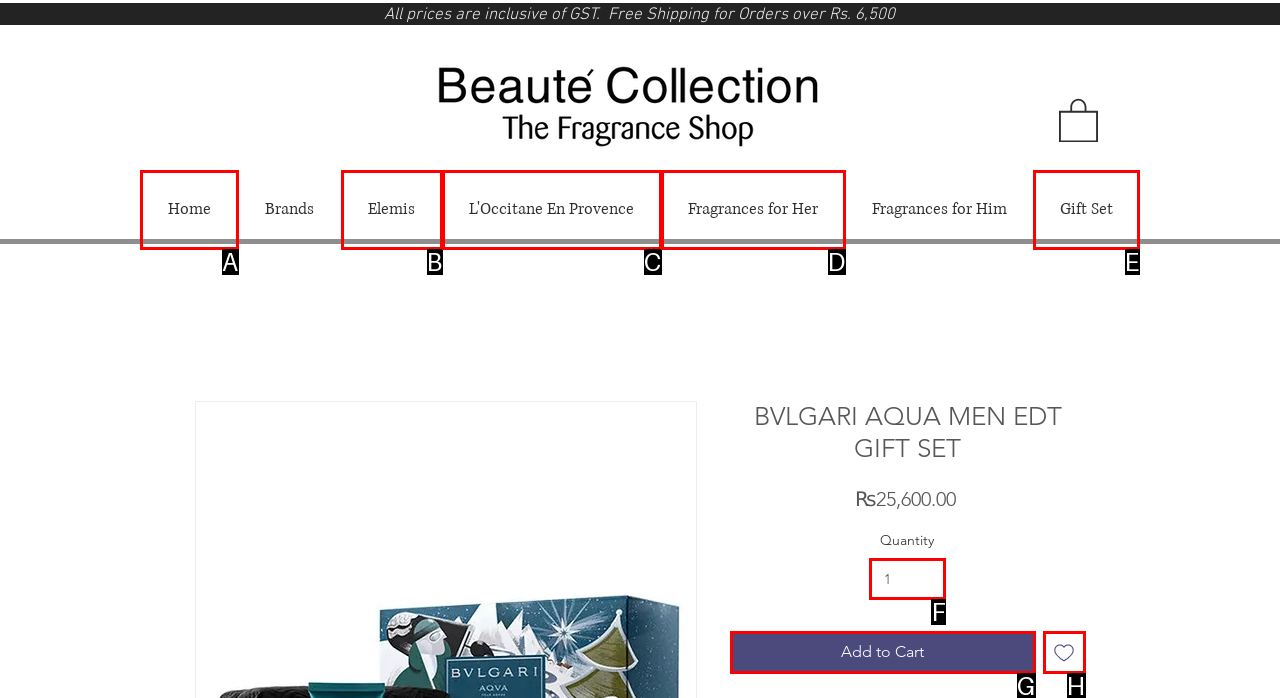Determine which option you need to click to execute the following task: Go to the 'Home' page. Provide your answer as a single letter.

A